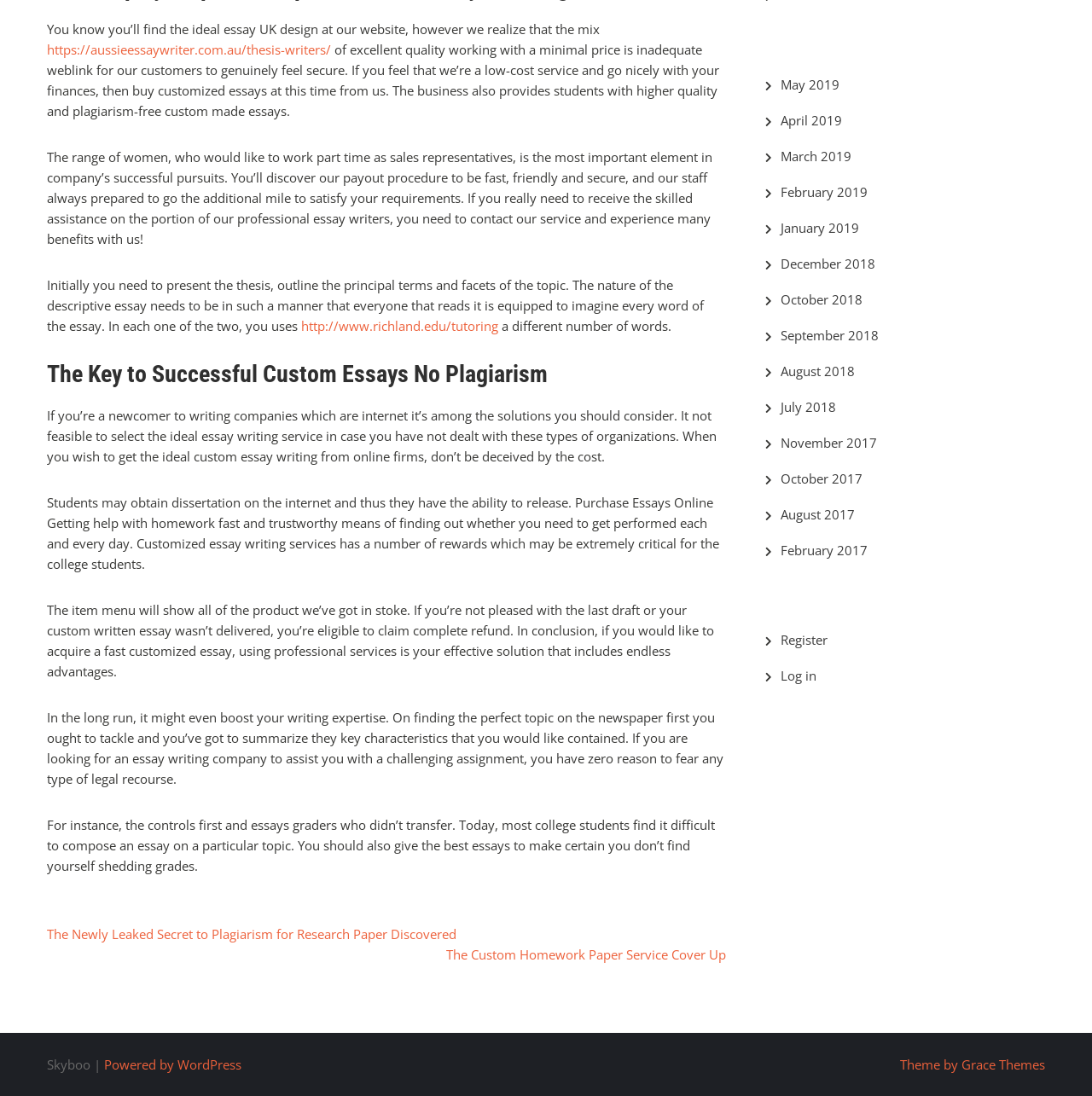Given the description of the UI element: "Log in", predict the bounding box coordinates in the form of [left, top, right, bottom], with each value being a float between 0 and 1.

[0.715, 0.609, 0.748, 0.624]